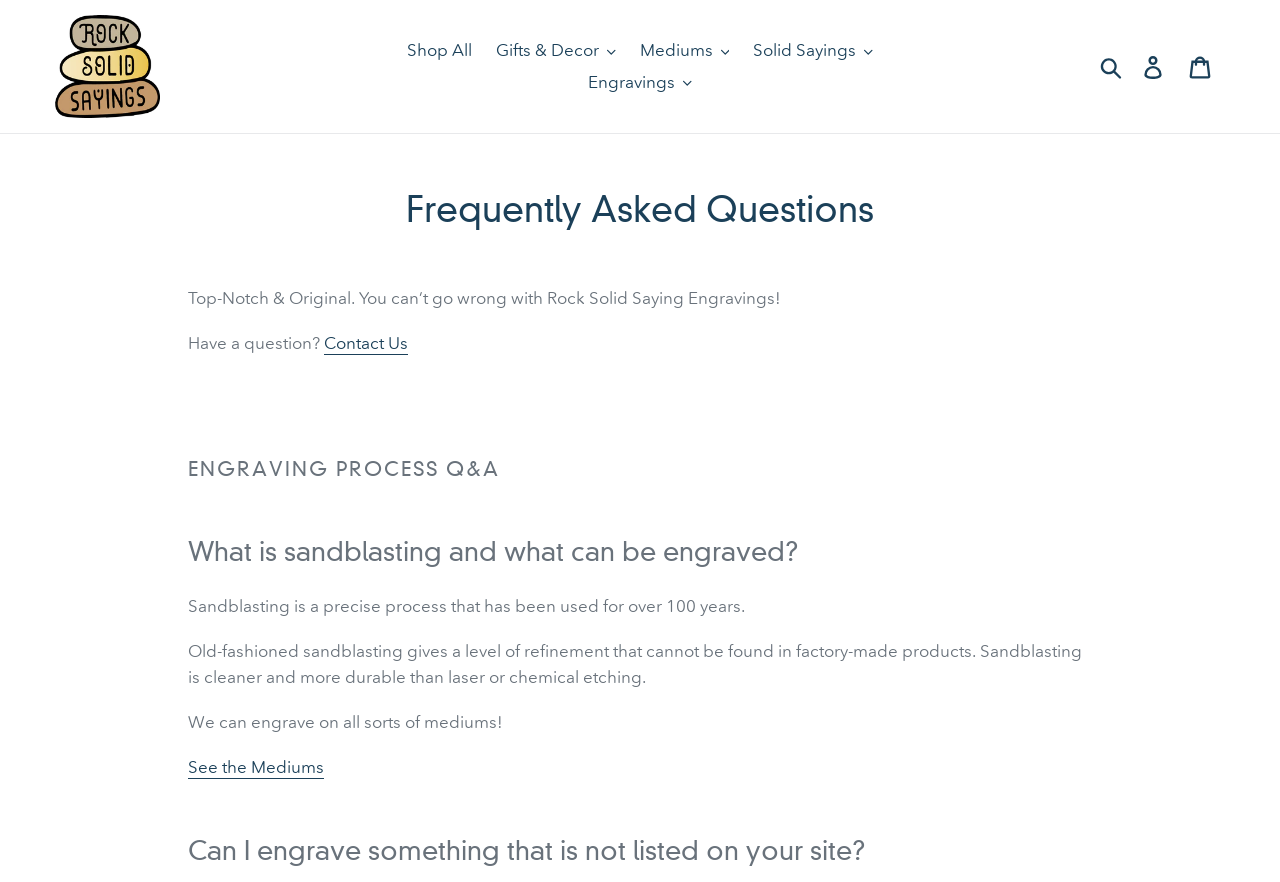Show the bounding box coordinates for the element that needs to be clicked to execute the following instruction: "Click on the 'Rock Solid Sayings Engraving' link". Provide the coordinates in the form of four float numbers between 0 and 1, i.e., [left, top, right, bottom].

[0.043, 0.017, 0.125, 0.134]